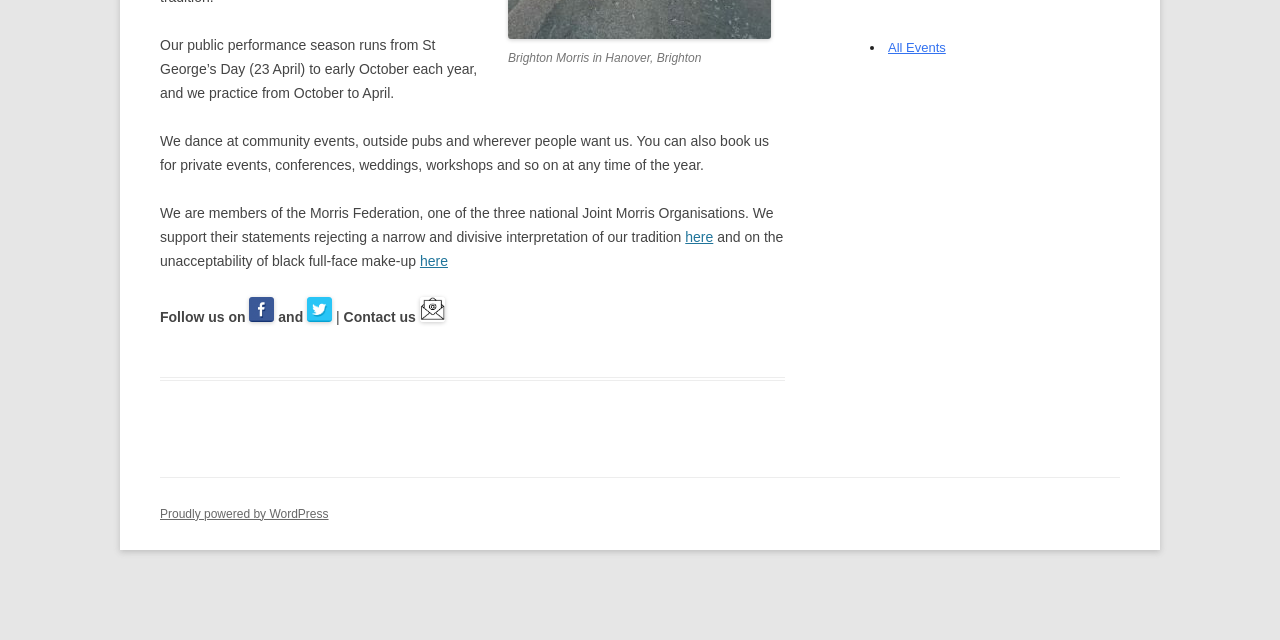Locate the bounding box for the described UI element: "Proudly powered by WordPress". Ensure the coordinates are four float numbers between 0 and 1, formatted as [left, top, right, bottom].

[0.125, 0.792, 0.257, 0.814]